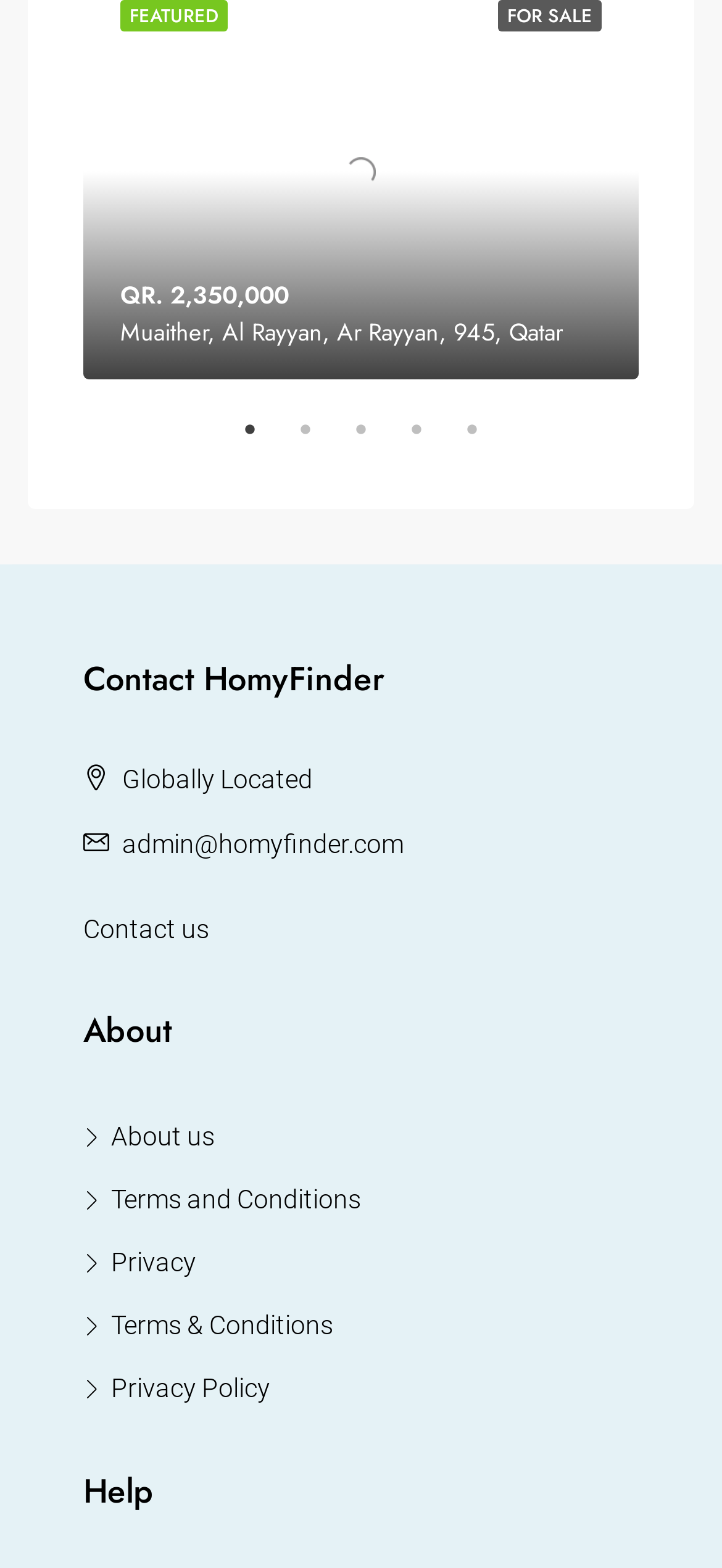What is the email address to contact HomyFinder?
Please provide a full and detailed response to the question.

The email address to contact HomyFinder can be found in the link element with the text 'admin@homyfinder.com' located in the 'Contact HomyFinder' section.